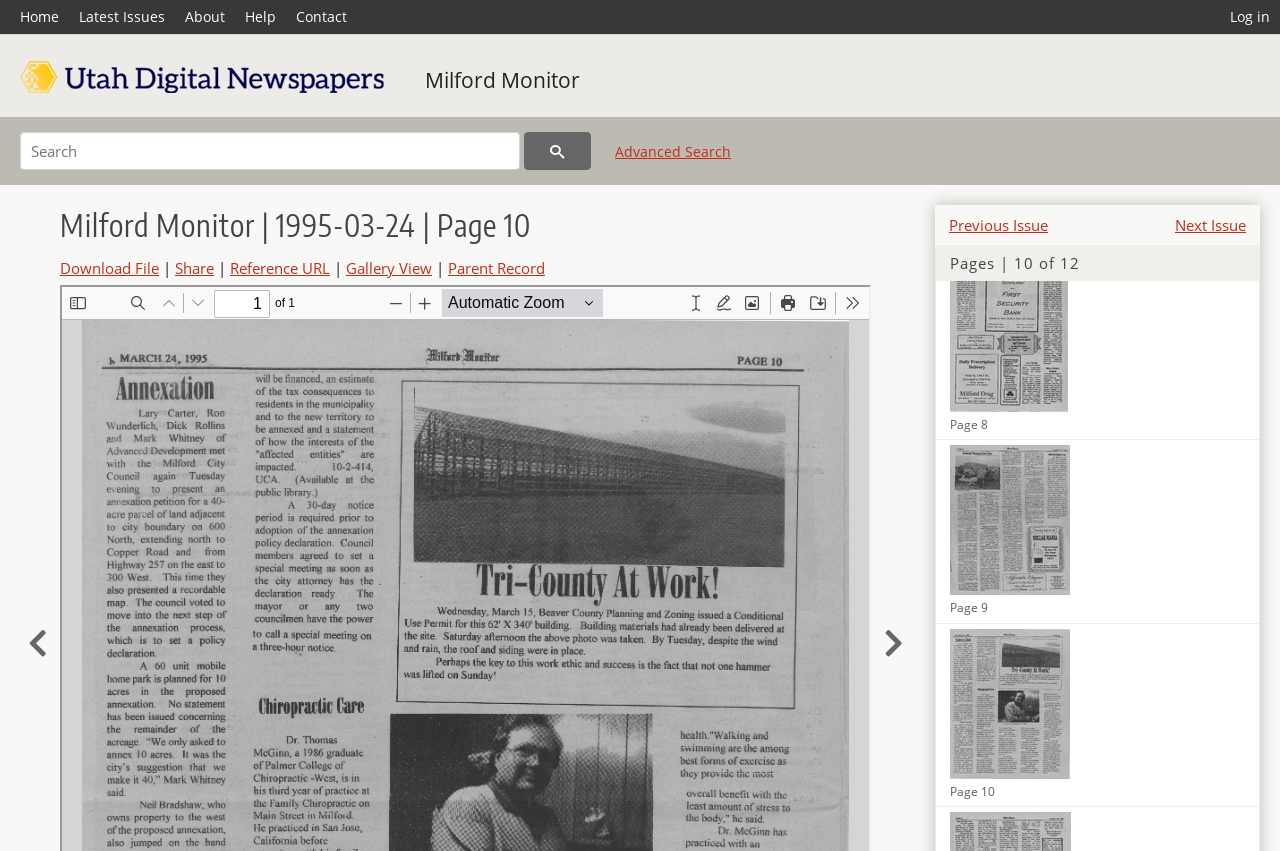Please study the image and answer the question comprehensively:
How many pages are in this issue?

I found the total number of pages by examining the heading 'Pages | 10 of 12' which shows that there are 12 pages in this issue.